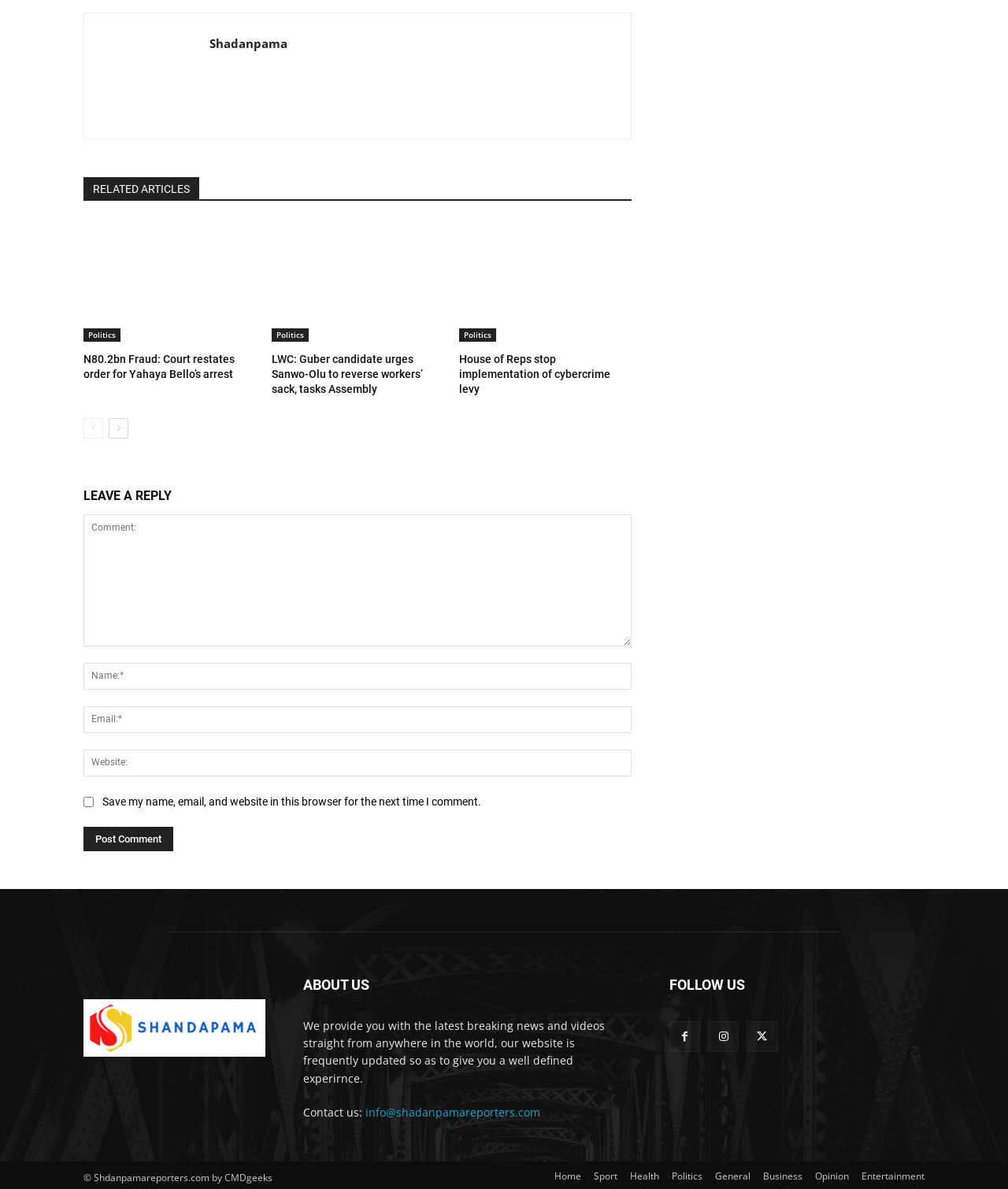Pinpoint the bounding box coordinates of the clickable element needed to complete the instruction: "Click on the 'Politics' link". The coordinates should be provided as four float numbers between 0 and 1: [left, top, right, bottom].

[0.083, 0.276, 0.12, 0.287]